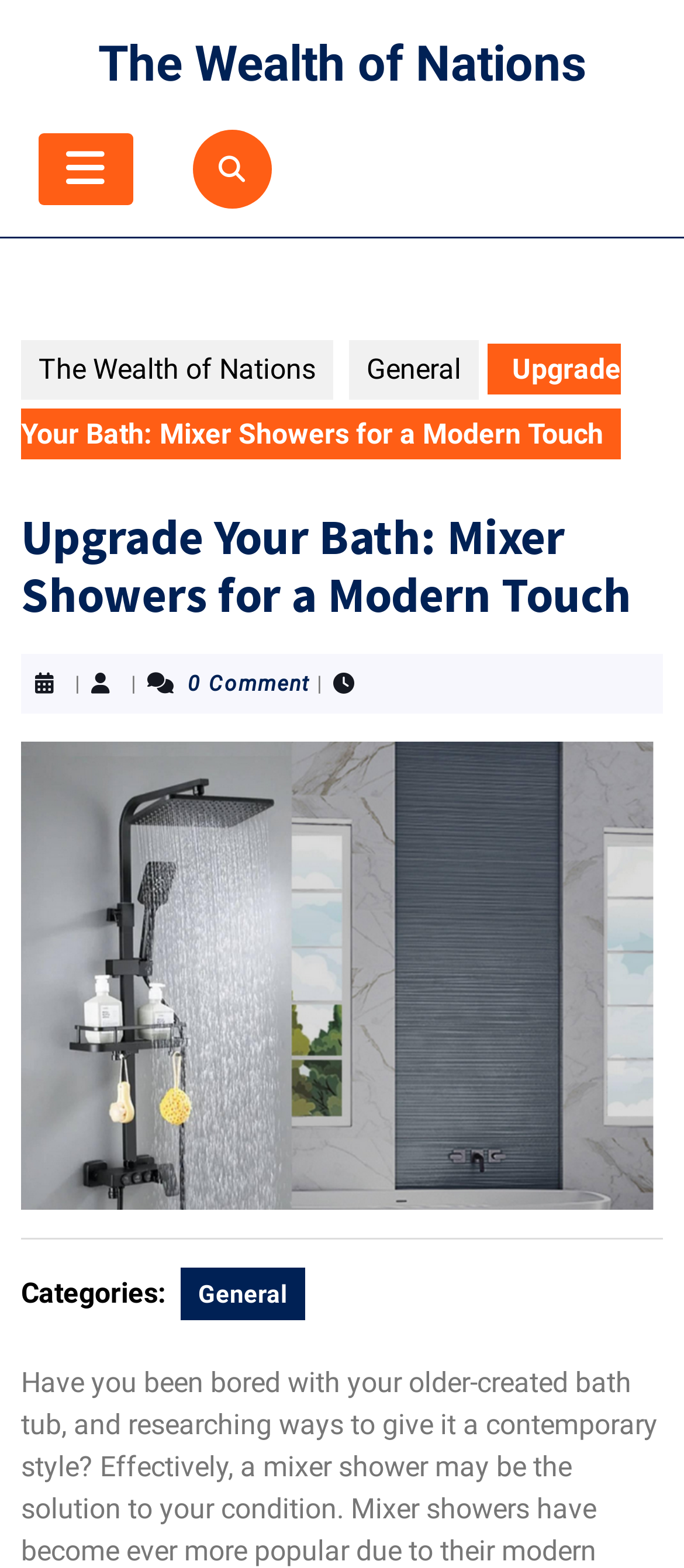Determine the bounding box for the described UI element: "Open Button".

[0.056, 0.085, 0.194, 0.131]